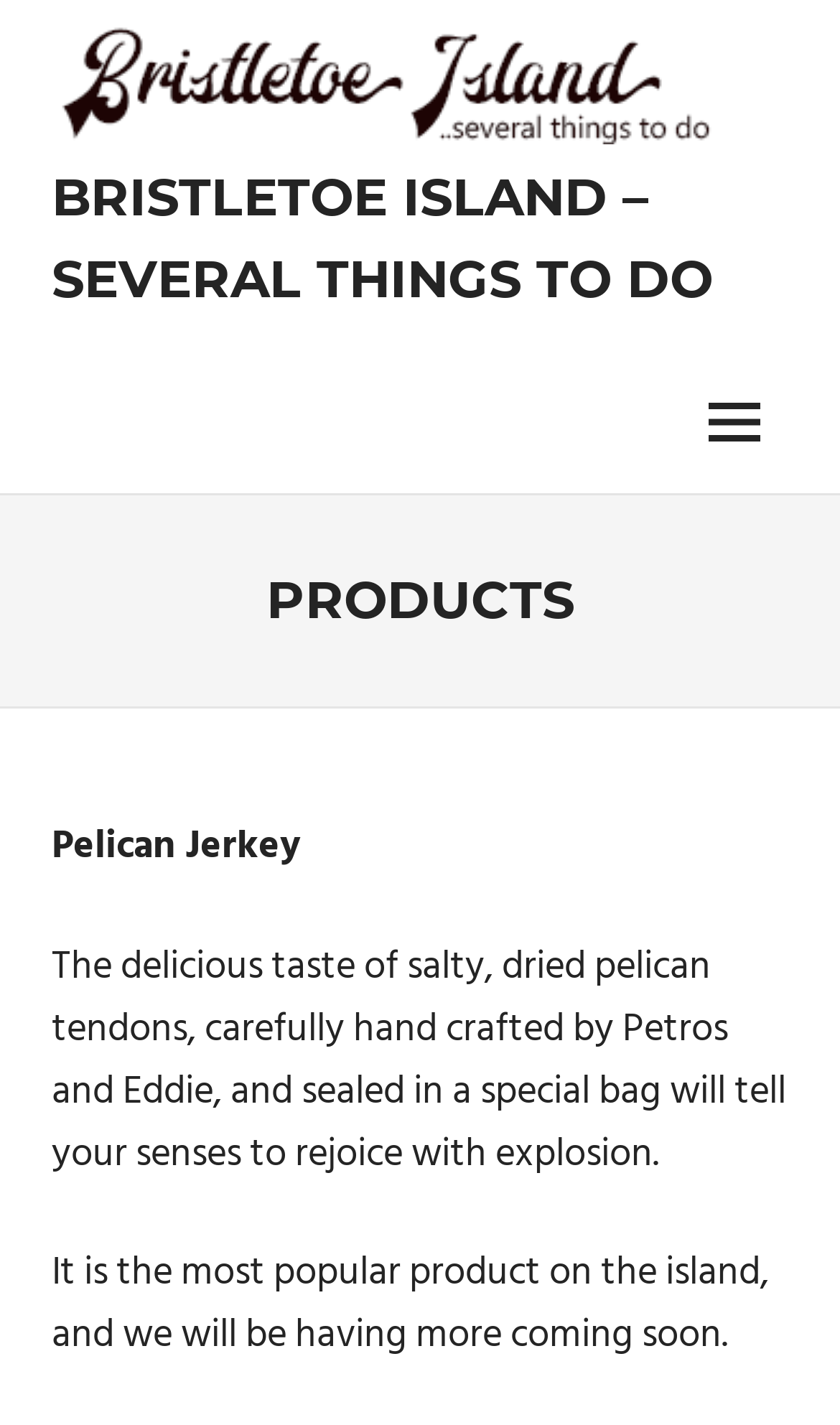Use a single word or phrase to answer the question:
How many products are listed on this page?

1